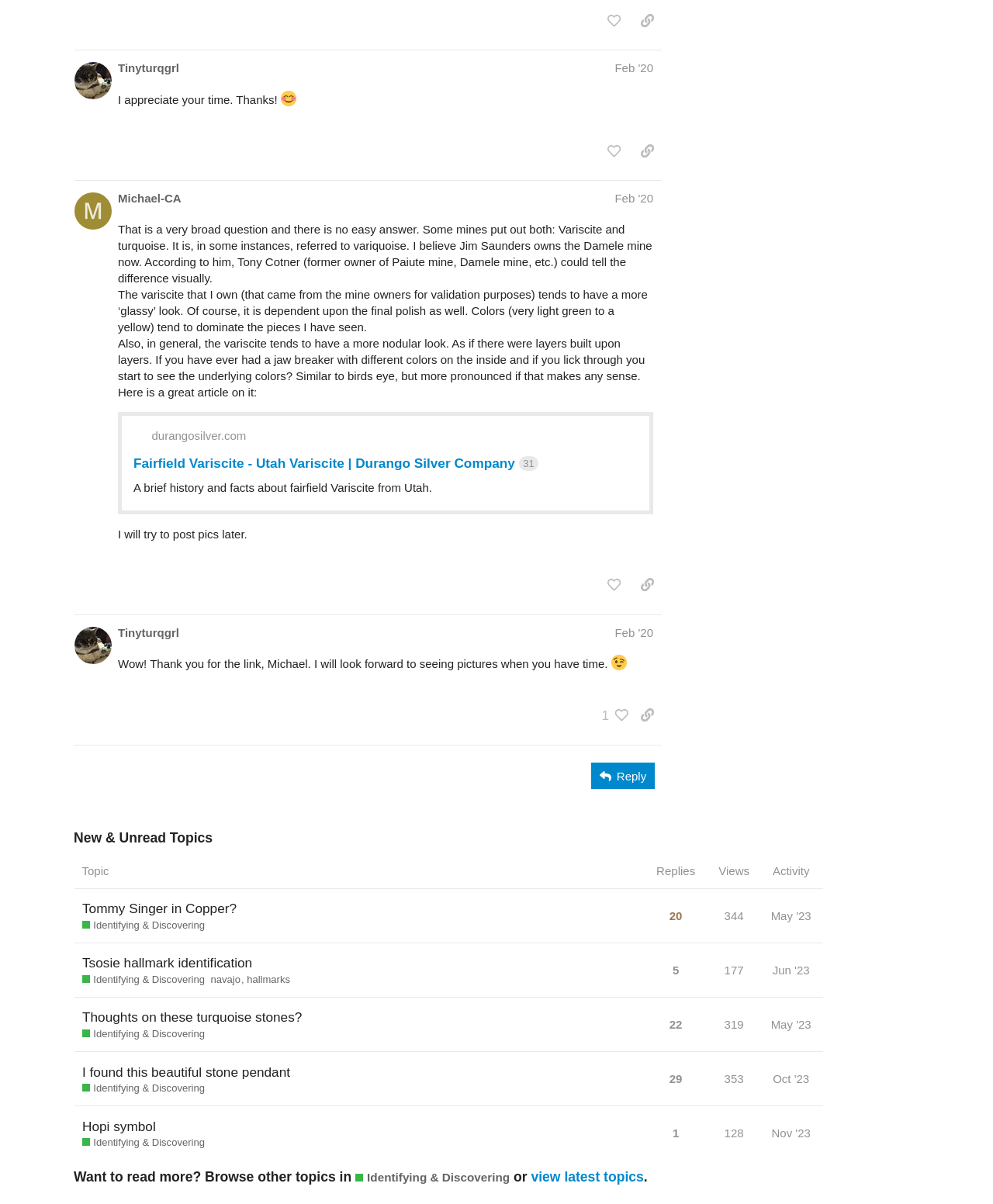Respond with a single word or phrase to the following question:
How many replies does the topic 'Tsosie hallmark identification' have?

5